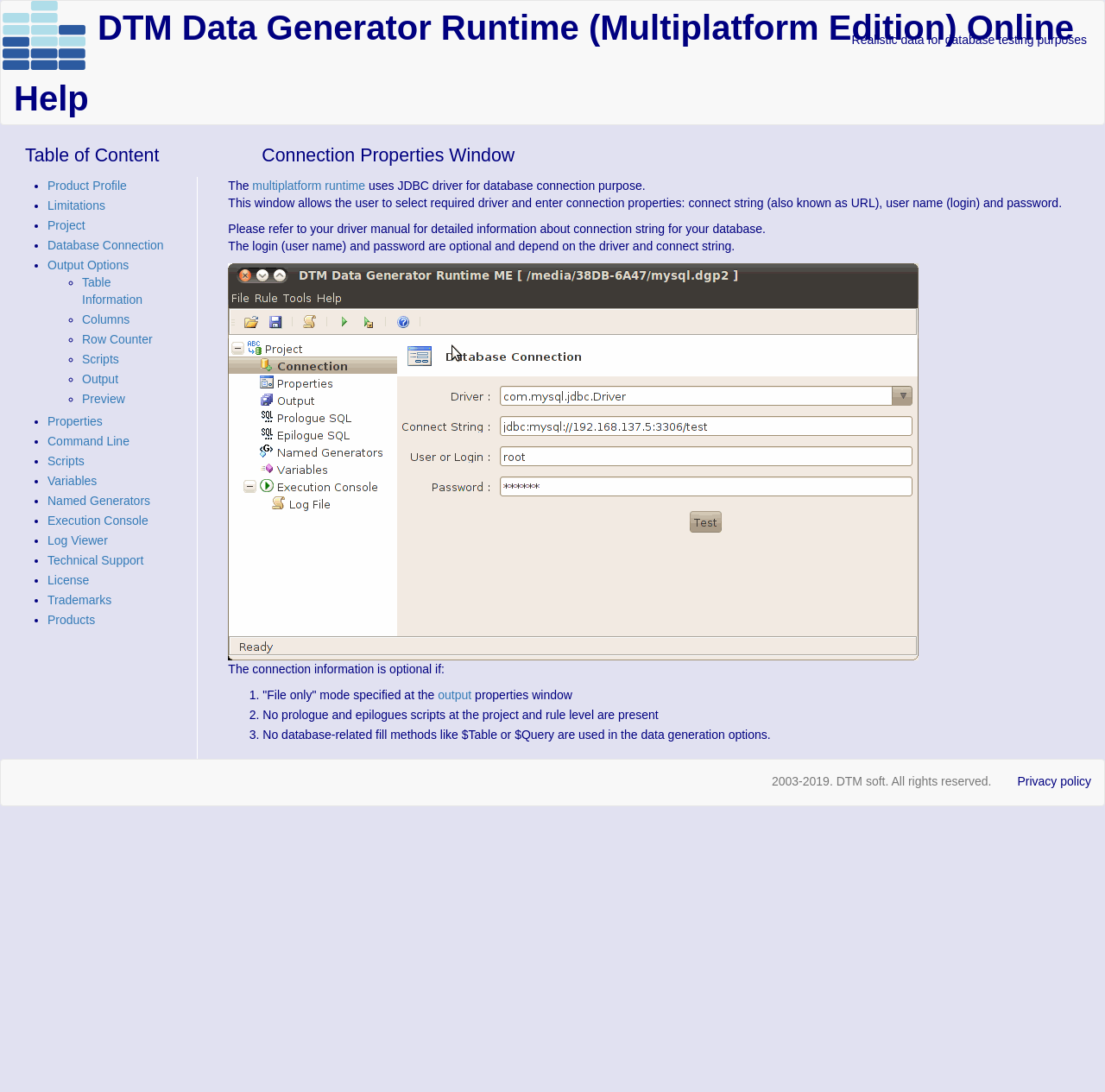From the details in the image, provide a thorough response to the question: What is the purpose of the Connection Properties Window?

The Connection Properties Window allows the user to select the required JDBC driver and enter connection properties such as connect string, user name, and password for database connection purposes.